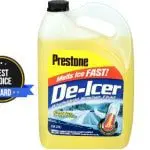Describe all the elements and aspects of the image comprehensively.

The image features a bottle of Prestone De-Icer, prominently displayed as a reliable solution for quickly melting ice. The label emphasizes its effectiveness with the phrase "Melts Ice FAST!" along with a visual representation of icy conditions being addressed. This particular de-icer is recognized as a top choice, indicated by the accompanying badge that suggests it has been awarded the "Best Choice" distinction. Ideal for winter weather challenges, this product is designed to enhance safety and convenience for drivers by ensuring clear visibility and accessibility in icy conditions.